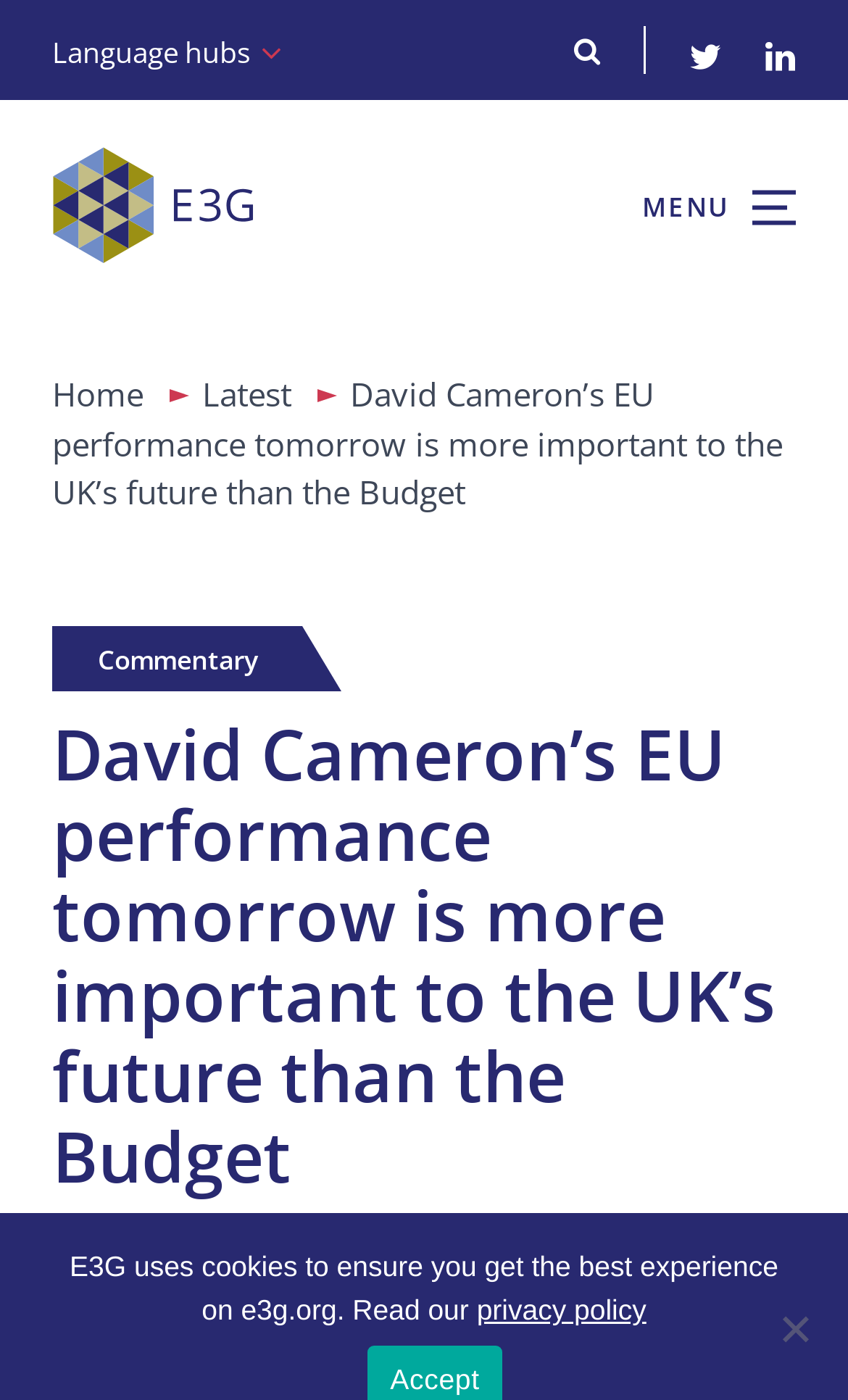Summarize the contents and layout of the webpage in detail.

The webpage appears to be an article or blog post discussing David Cameron's EU performance and its importance to the UK's future. At the top left corner, there is a logo image with a link to the homepage. Next to the logo, there are several links to language hubs, represented by icons. On the top right corner, there is a menu link.

Below the logo and language links, there are navigation links to "Home" and "Latest" articles. The title of the article, "David Cameron’s EU performance tomorrow is more important to the UK’s future than the Budget", is displayed prominently in the middle of the page. 

Underneath the title, there is a commentary section with the label "Commentary". The main article content follows, which is not explicitly described in the accessibility tree. At the bottom of the page, there are social media sharing links, including Facebook, Twitter, and LinkedIn, represented by their respective icons.

Additionally, there is a notice at the bottom of the page informing users that the website uses cookies and providing a link to the privacy policy. Finally, there is a "No" button at the very bottom right corner of the page, although its purpose is unclear.